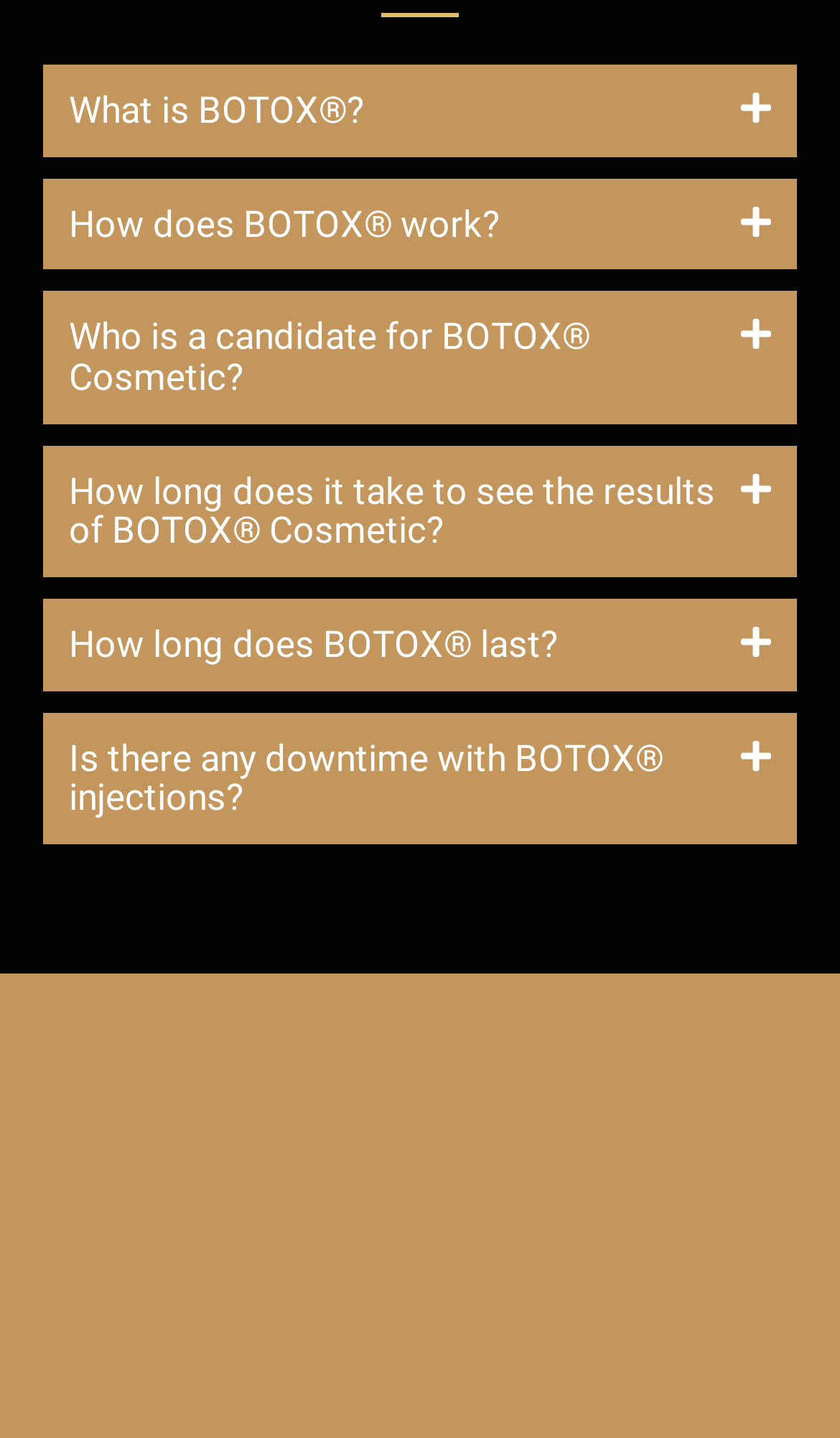Determine the bounding box coordinates for the area that needs to be clicked to fulfill this task: "Explore 'How does BOTOX® work?'". The coordinates must be given as four float numbers between 0 and 1, i.e., [left, top, right, bottom].

[0.051, 0.124, 0.949, 0.188]